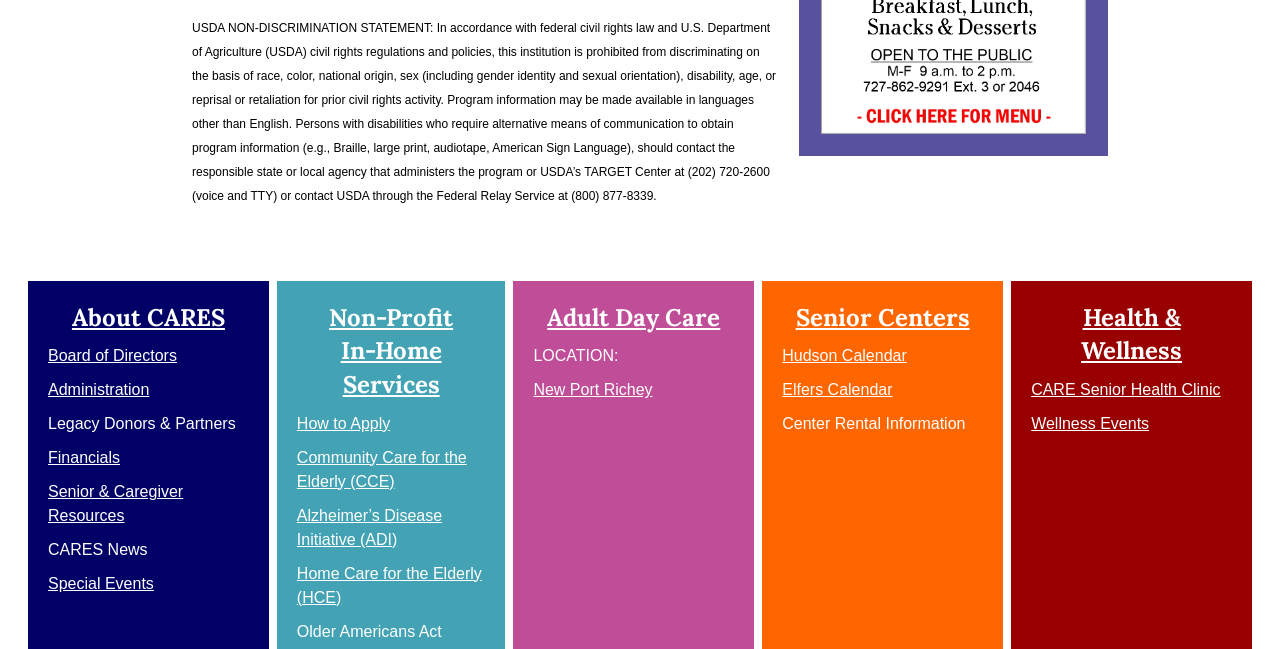Pinpoint the bounding box coordinates of the area that should be clicked to complete the following instruction: "View the 'Best Shocks For Silverado 1500 4wd' article". The coordinates must be given as four float numbers between 0 and 1, i.e., [left, top, right, bottom].

None